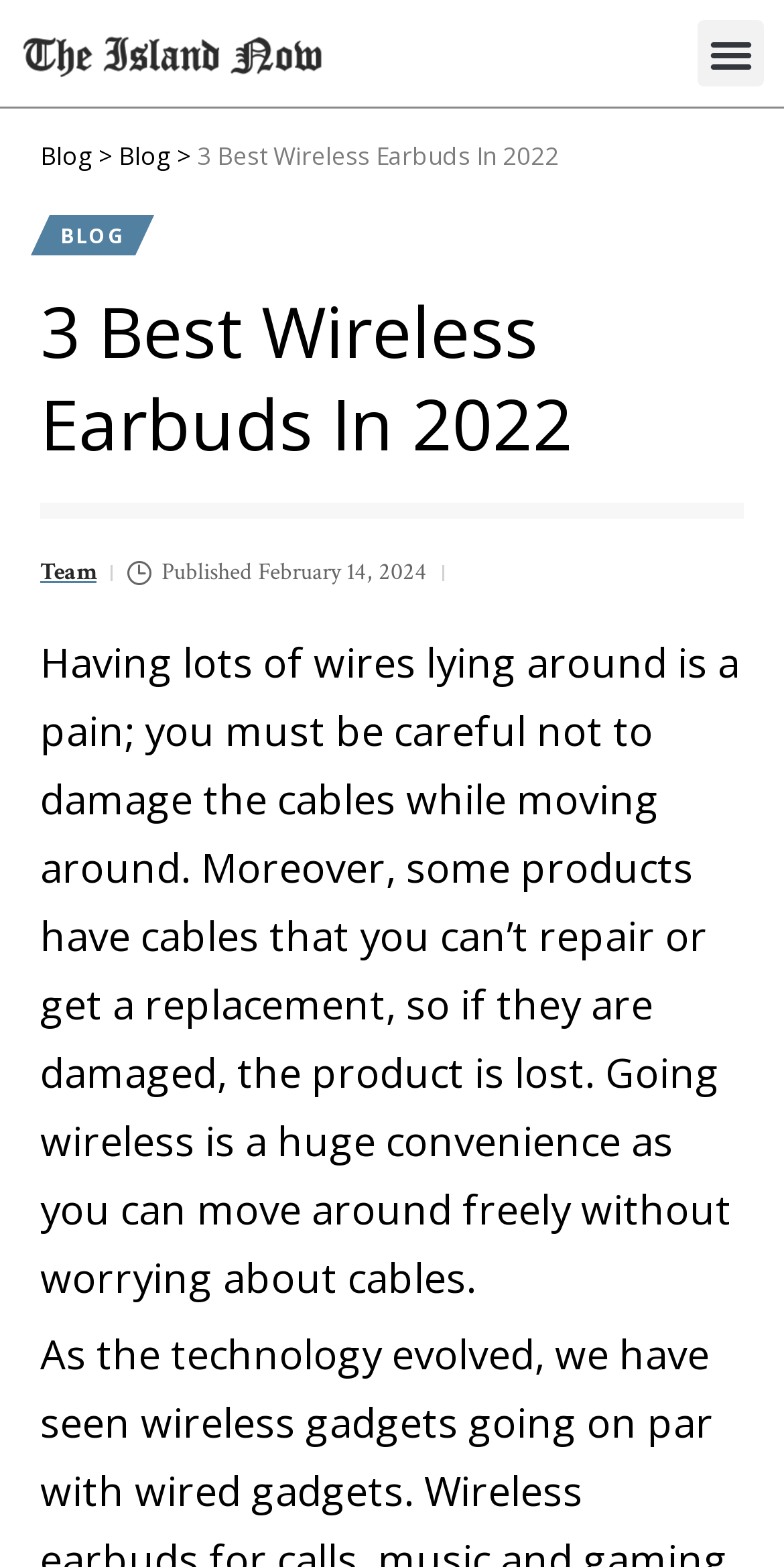What is the benefit of going wireless?
Answer the question with a detailed and thorough explanation.

The webpage states that going wireless is a huge convenience because you can move around freely without worrying about cables, which implies that you have more freedom and flexibility.